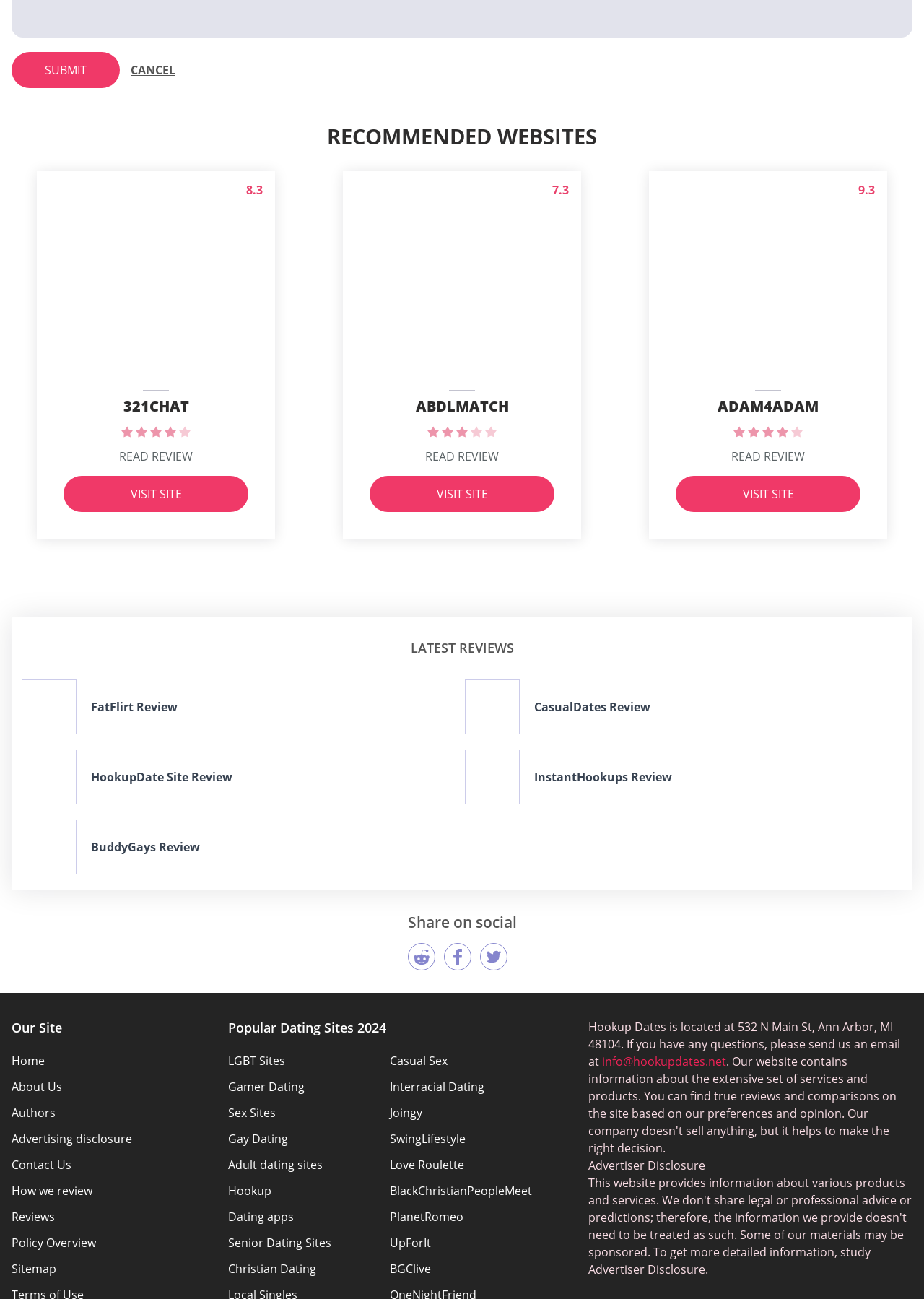Identify the bounding box coordinates of the clickable region necessary to fulfill the following instruction: "Visit the ABDLMATCH website". The bounding box coordinates should be four float numbers between 0 and 1, i.e., [left, top, right, bottom].

[0.069, 0.366, 0.269, 0.394]